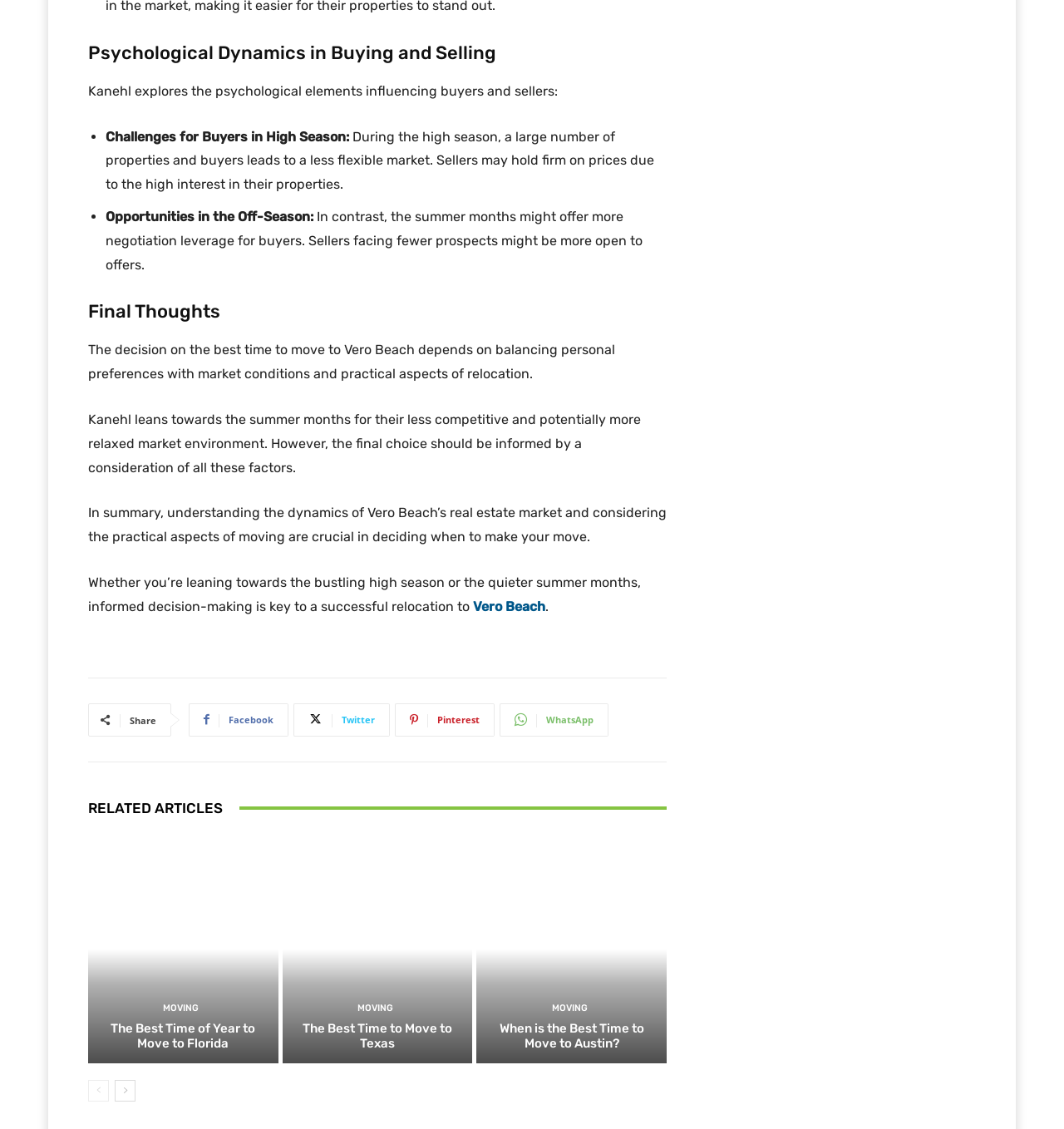Identify the bounding box coordinates of the specific part of the webpage to click to complete this instruction: "Read 'When is the Best Time to Move to Austin?'".

[0.448, 0.74, 0.627, 0.942]